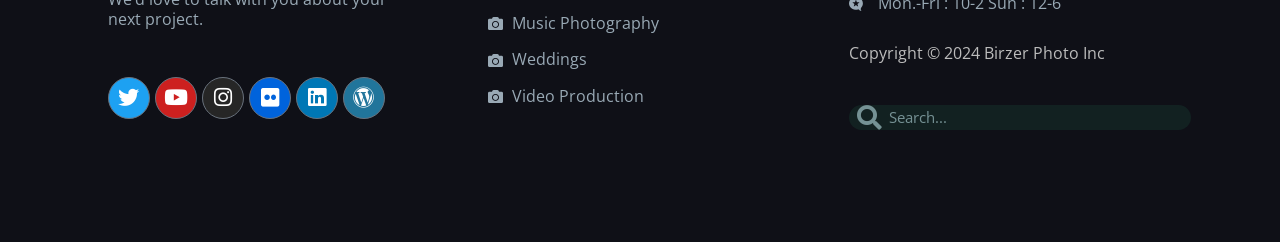Based on the element description, predict the bounding box coordinates (top-left x, top-left y, bottom-right x, bottom-right y) for the UI element in the screenshot: Youtube

[0.121, 0.305, 0.154, 0.472]